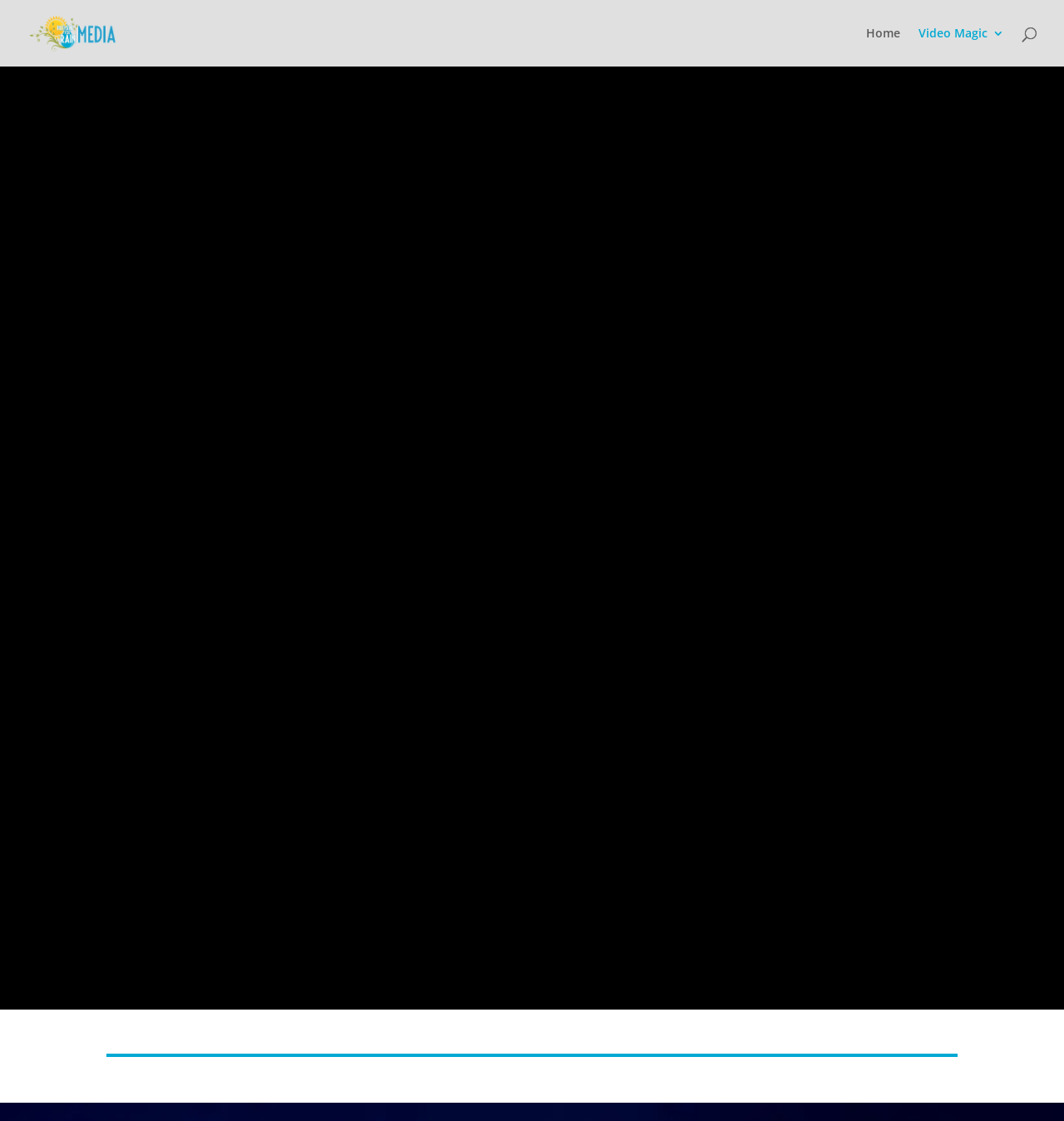What is the text below the main heading?
Using the screenshot, give a one-word or short phrase answer.

THEIR JOURNEY MEETS YOUR STORY